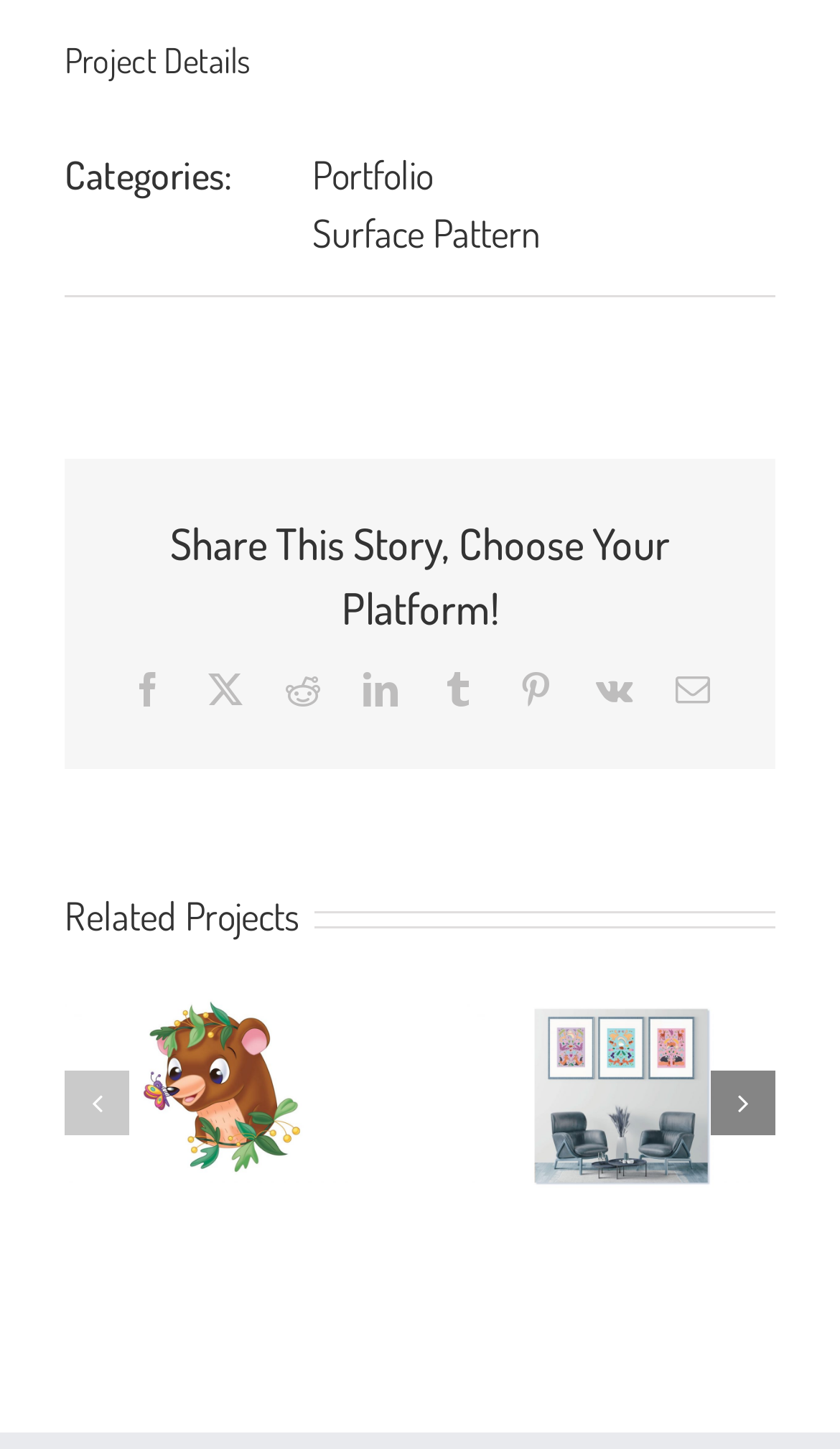How many social media platforms can you share this story on?
Based on the image, please offer an in-depth response to the question.

The number of social media platforms can be counted by looking at the links under the heading 'Share This Story, Choose Your Platform!' which includes Facebook, X, Reddit, LinkedIn, Tumblr, Pinterest, Vk, and Email.